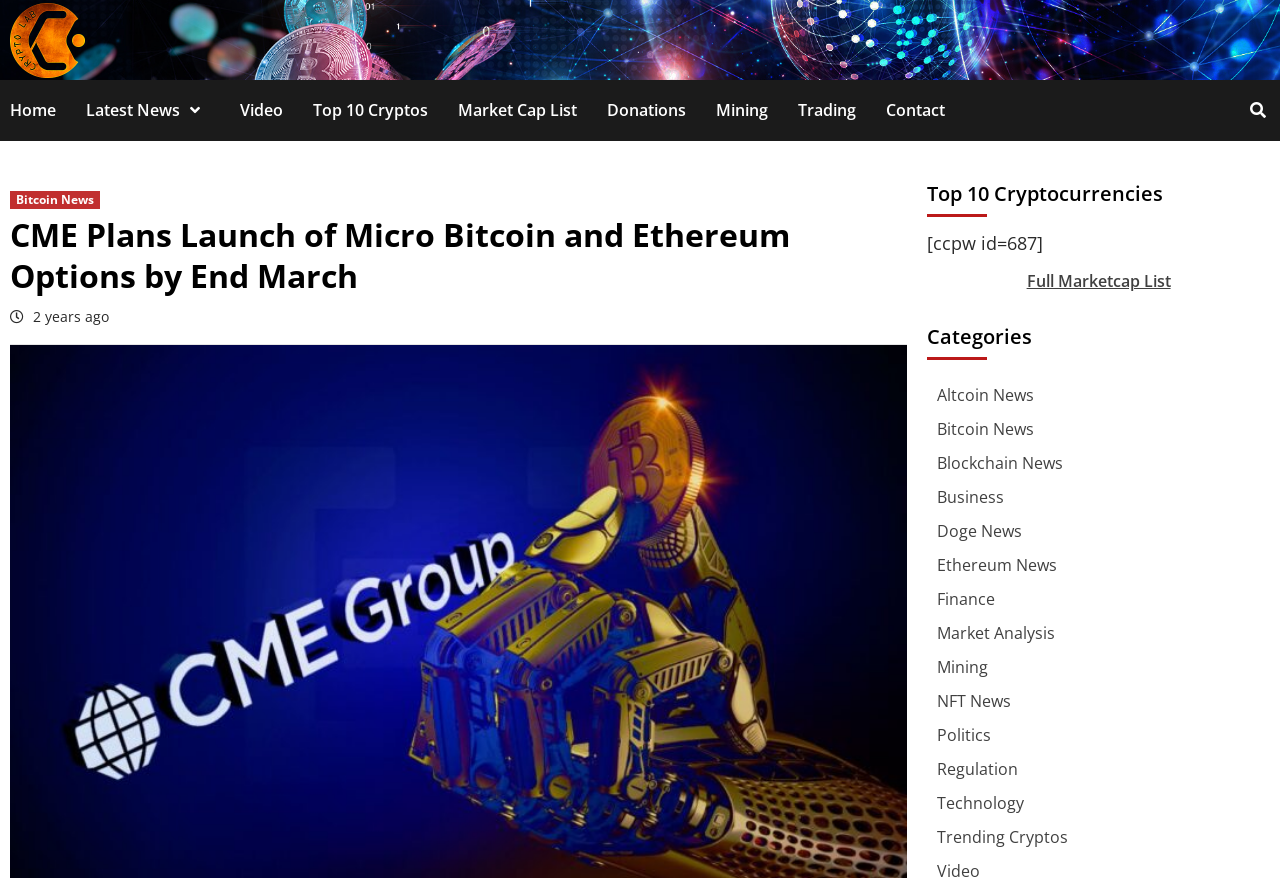Show the bounding box coordinates for the element that needs to be clicked to execute the following instruction: "Read the latest news". Provide the coordinates in the form of four float numbers between 0 and 1, i.e., [left, top, right, bottom].

[0.067, 0.091, 0.188, 0.16]